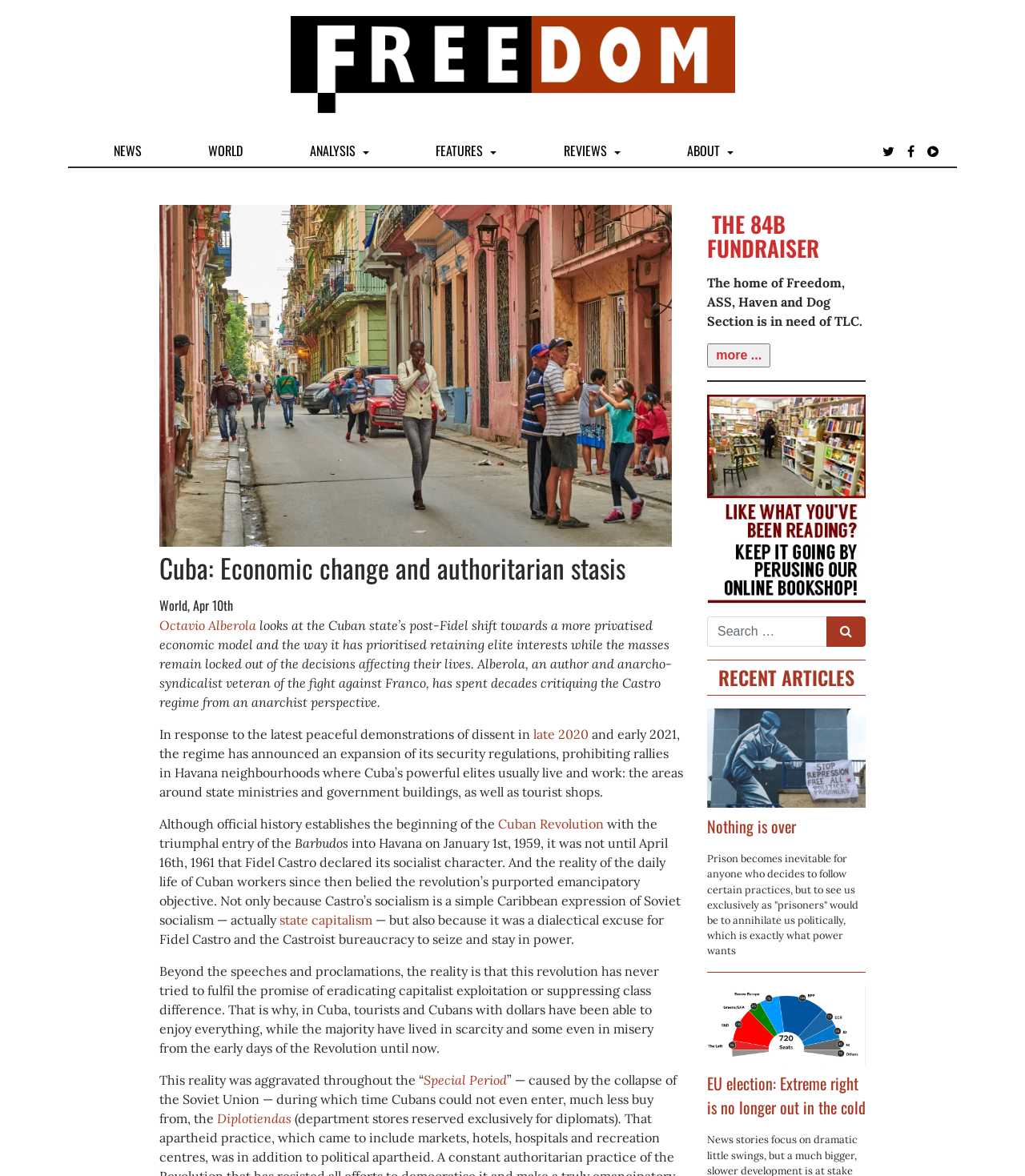Given the element description "About" in the screenshot, predict the bounding box coordinates of that UI element.

[0.664, 0.115, 0.722, 0.142]